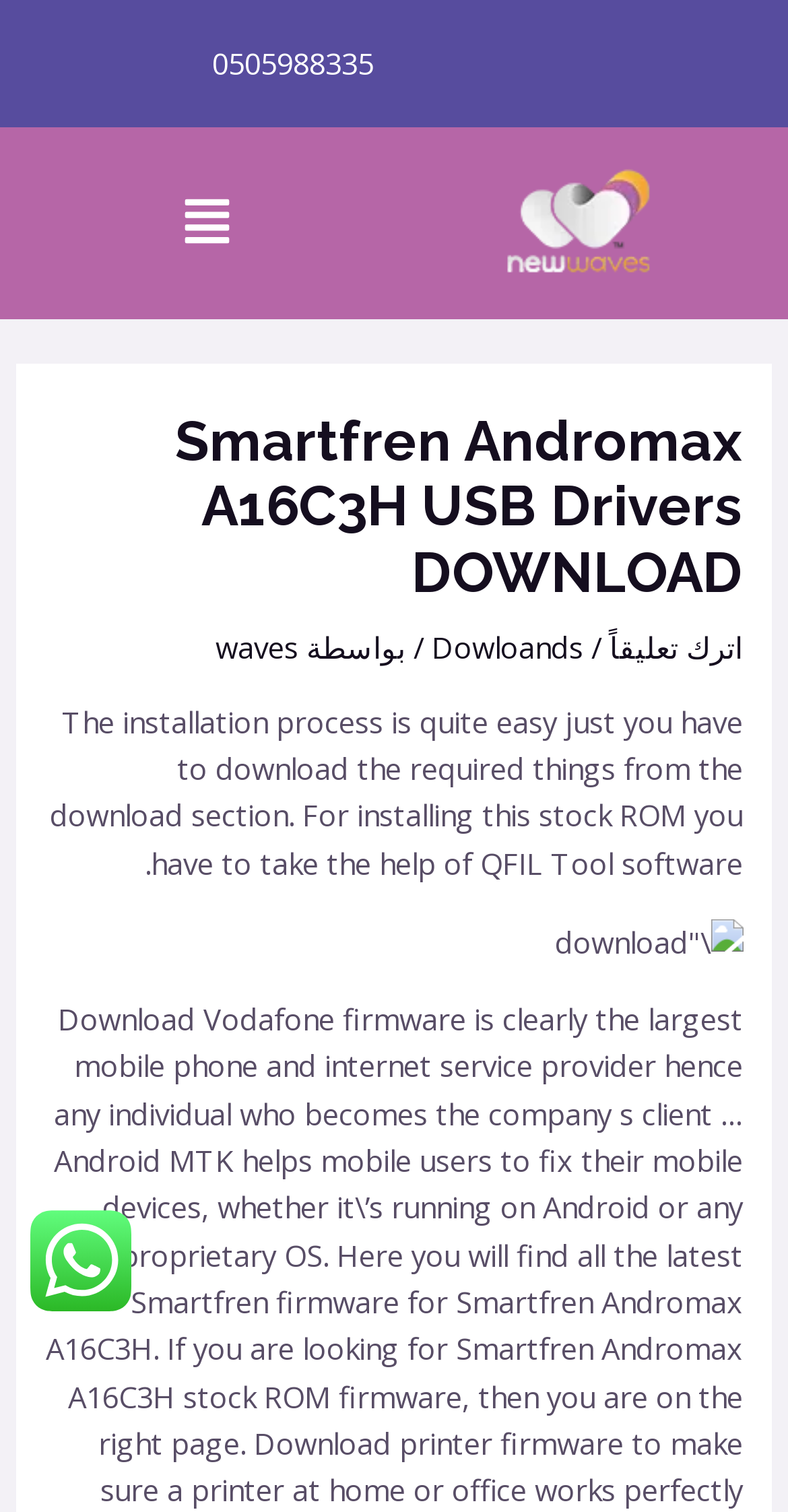Describe in detail what you see on the webpage.

The webpage appears to be a download page for Smartfren Andromax A16C3H USB Drivers. At the top left, there is a link with a phone number "0505988335". Next to it, on the top right, is a logo image with the text "default-logo". Below the logo, there is a menu button labeled "Menu" which, when expanded, displays a header section.

The header section contains a heading that reads "Smartfren Andromax A16C3H USB Drivers DOWNLOAD" and is positioned at the top center of the page. Below the heading, there are three links: "اترك تعليقاً" (leave a comment), "Dowloands", and "waves". These links are aligned horizontally and are positioned at the top center of the page.

Below the links, there is a paragraph of text that explains the installation process of the stock ROM, stating that it is easy and requires downloading the necessary files from the download section. The text is positioned at the top center of the page, below the links.

To the right of the text, there is a small image with the text "download". This image is positioned at the top right of the page, below the logo. At the bottom left of the page, there is another image, but it does not have any associated text.

Overall, the webpage has a simple layout with a focus on providing information and resources for downloading and installing the Smartfren Andromax A16C3H USB Drivers.